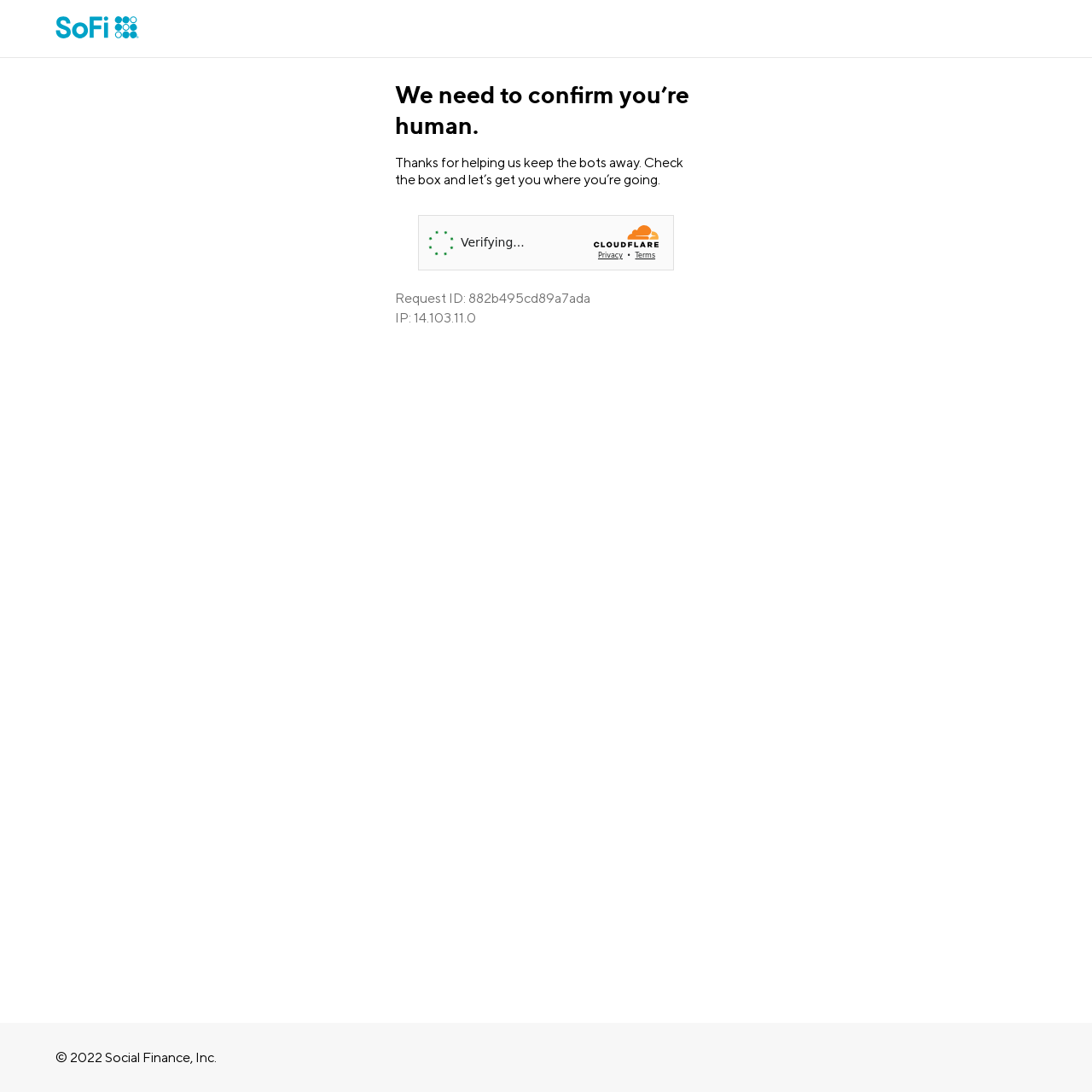Can you find and generate the webpage's heading?

We need to confirm you’re human.